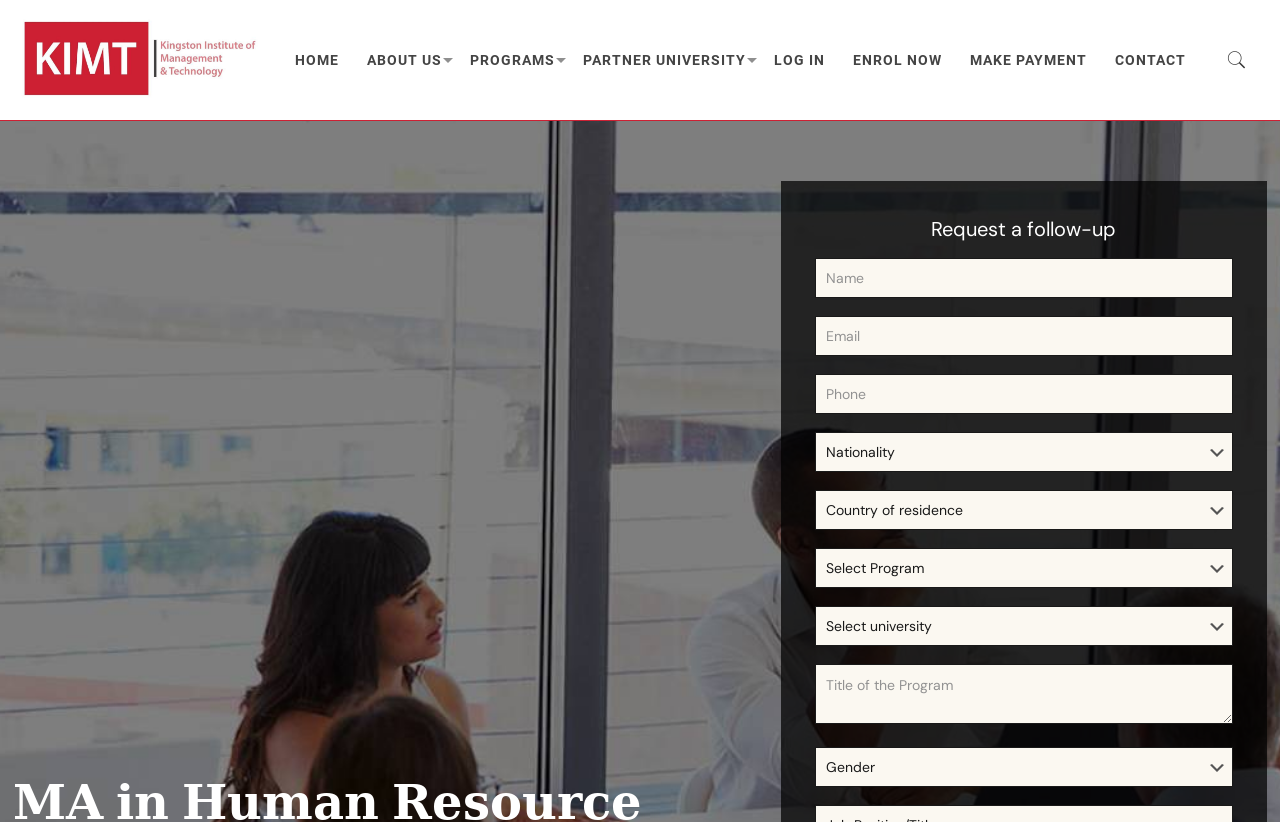Please find and report the bounding box coordinates of the element to click in order to perform the following action: "Click the HOME link". The coordinates should be expressed as four float numbers between 0 and 1, in the format [left, top, right, bottom].

[0.22, 0.0, 0.276, 0.146]